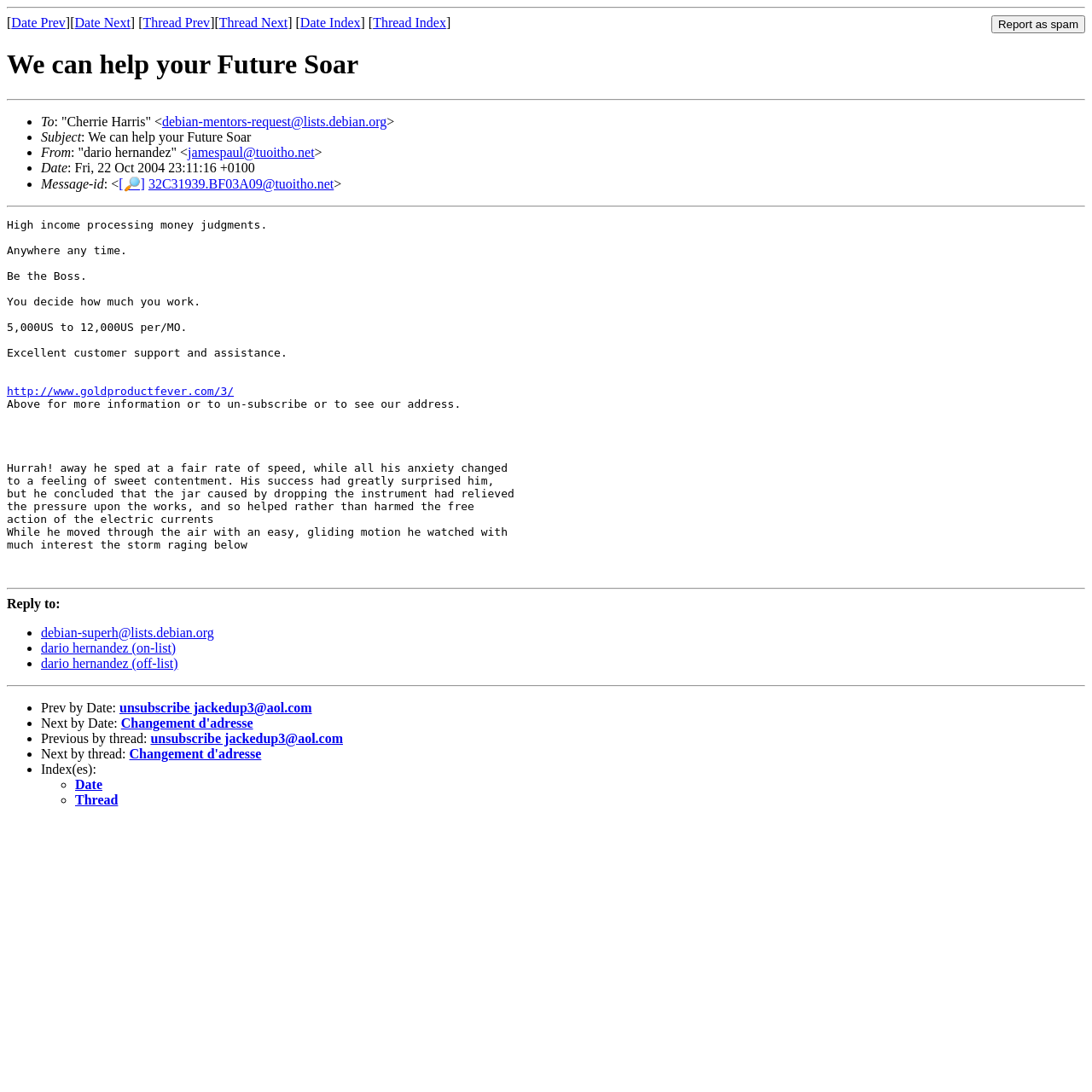Please identify the bounding box coordinates of the area that needs to be clicked to follow this instruction: "Reply to the post".

[0.006, 0.546, 0.055, 0.559]